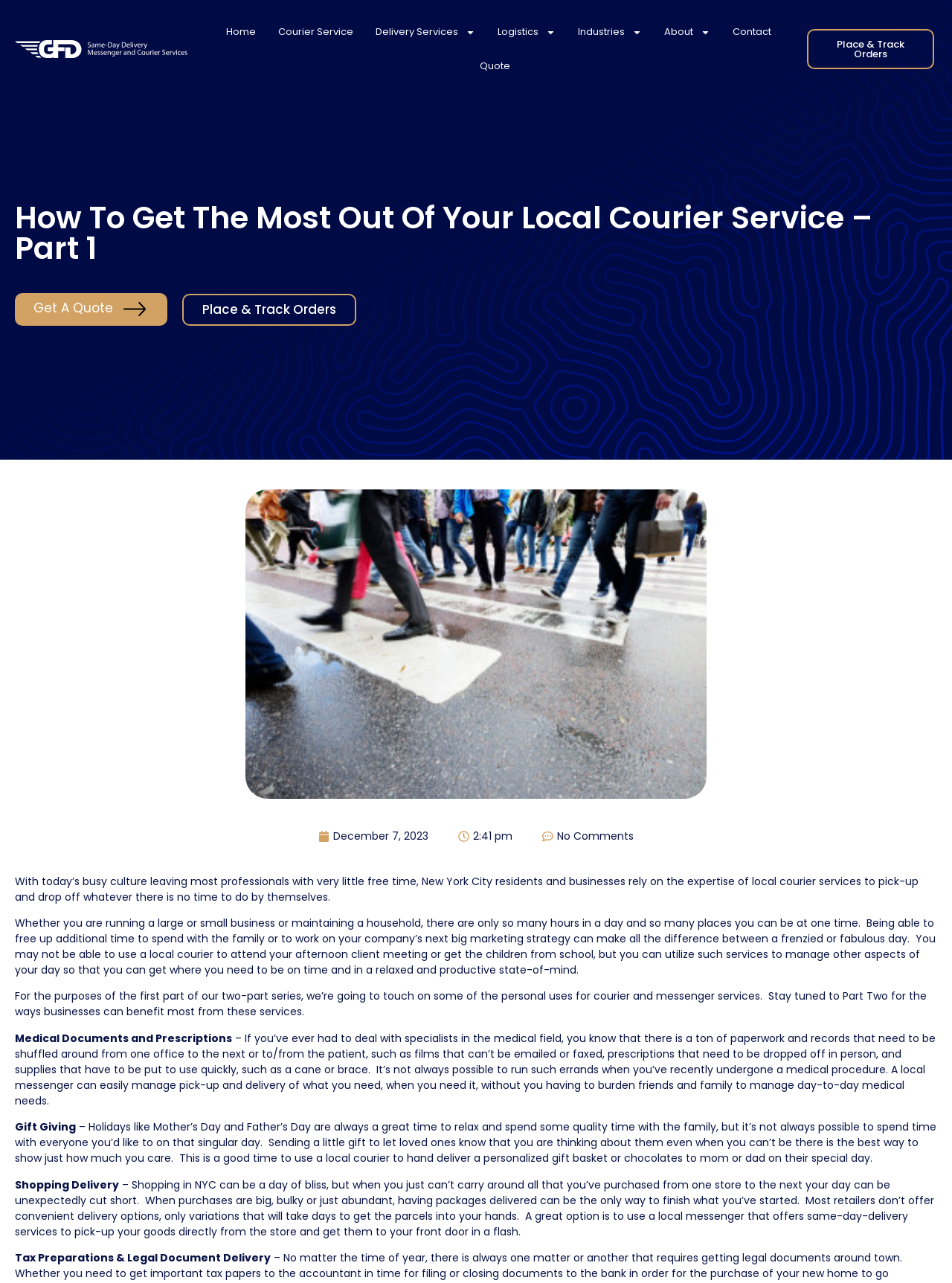Locate the coordinates of the bounding box for the clickable region that fulfills this instruction: "Click the 'Place & Track Orders' link".

[0.847, 0.023, 0.981, 0.054]